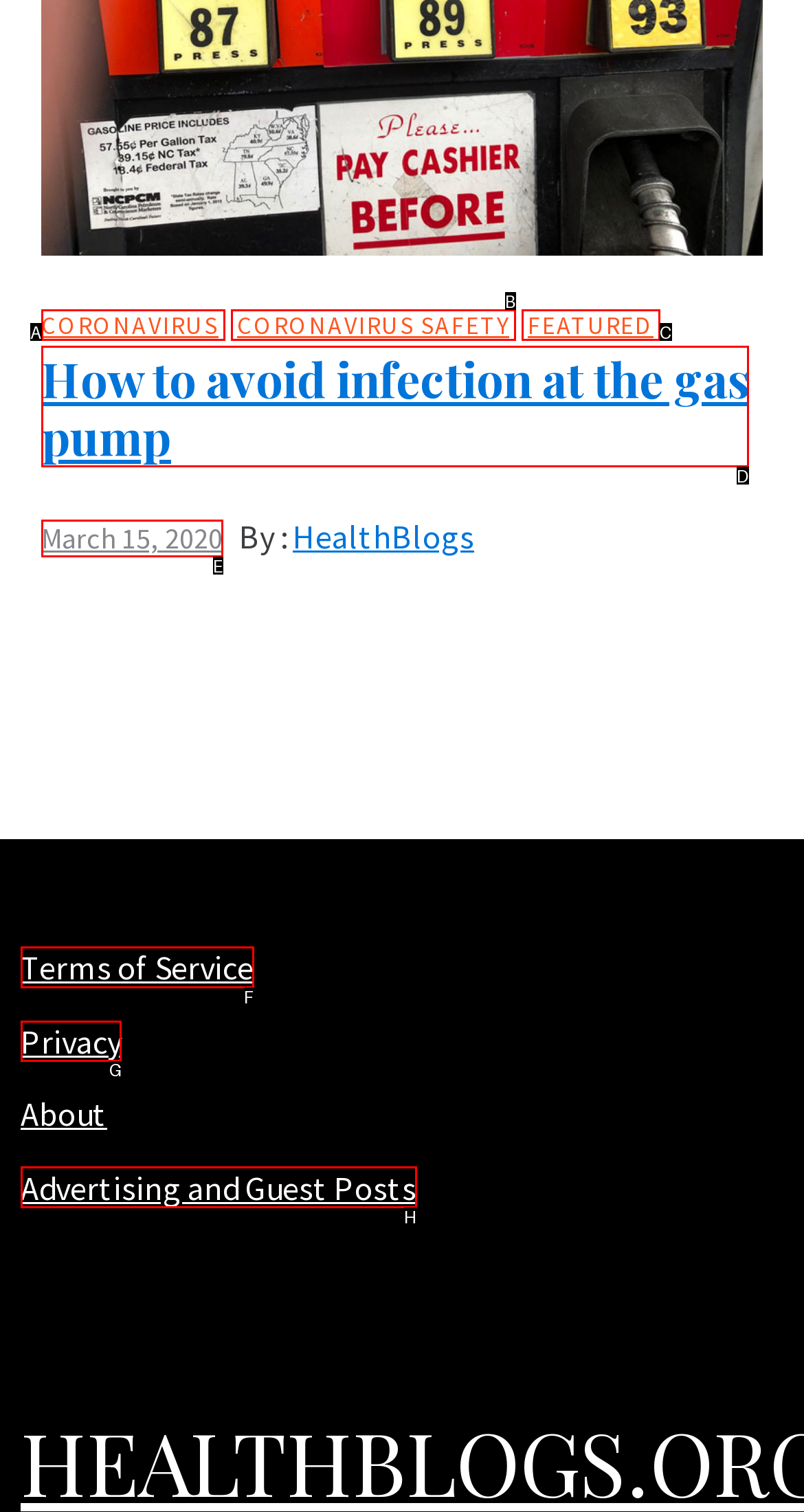Choose the UI element you need to click to carry out the task: Learn about the website's Privacy policy.
Respond with the corresponding option's letter.

G